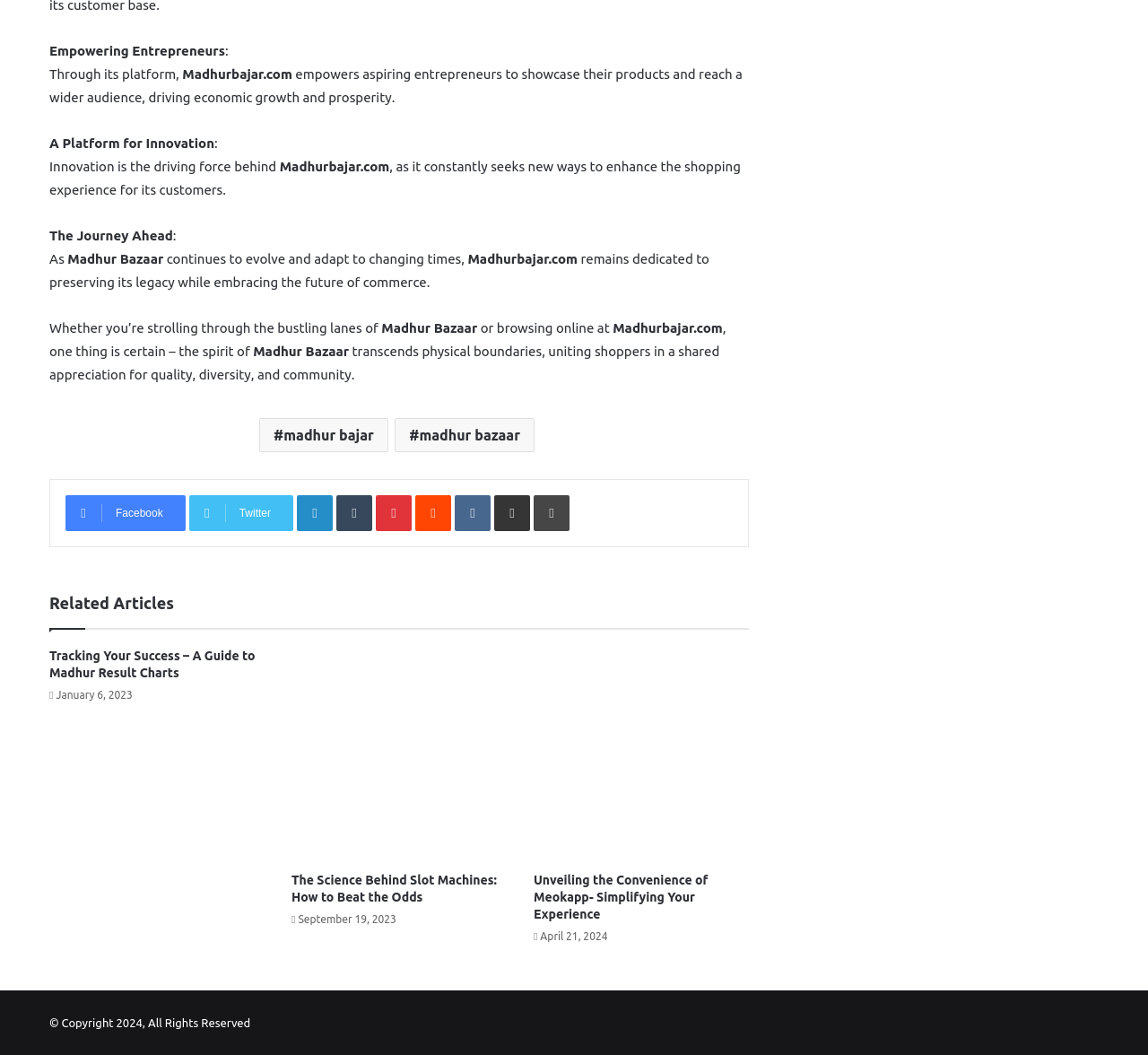Answer briefly with one word or phrase:
What is the name of the platform empowering entrepreneurs?

Madhurbajar.com